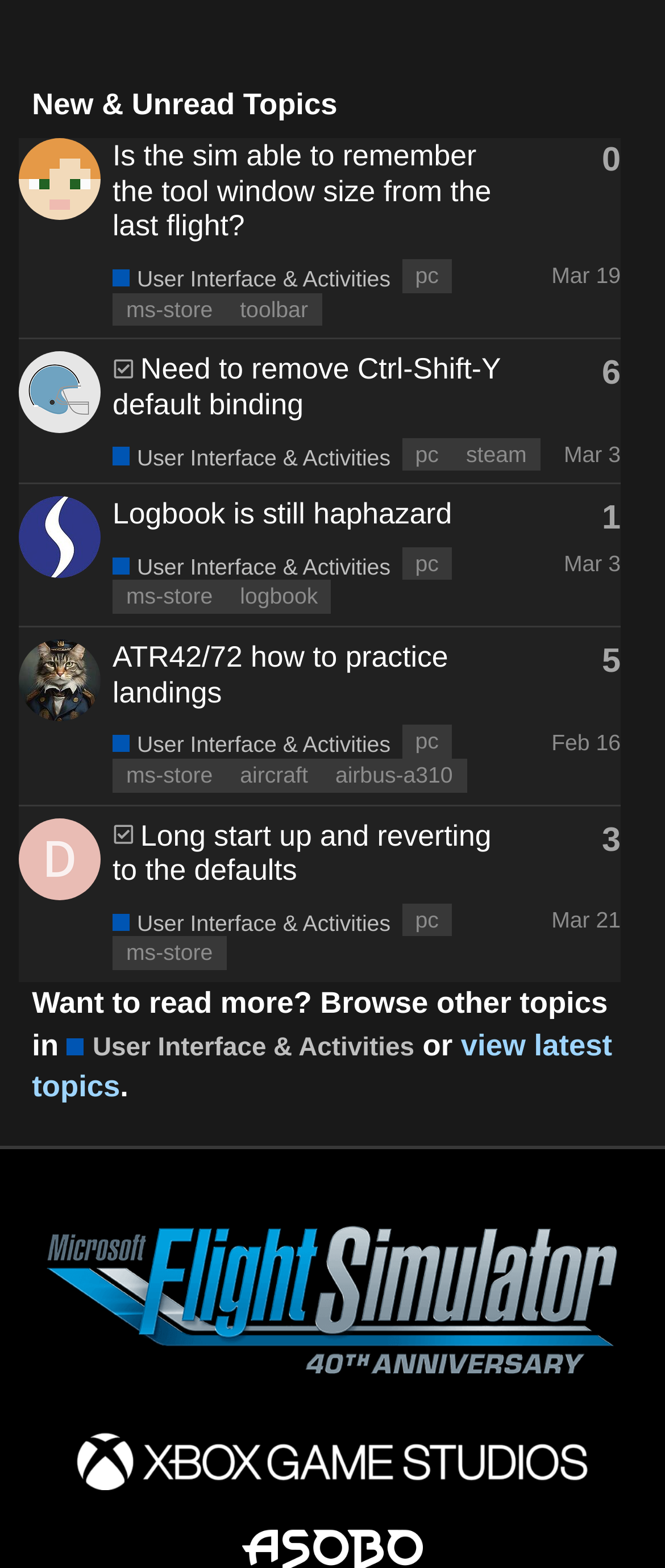Can you pinpoint the bounding box coordinates for the clickable element required for this instruction: "View sarpouli's profile"? The coordinates should be four float numbers between 0 and 1, i.e., [left, top, right, bottom].

[0.028, 0.105, 0.151, 0.123]